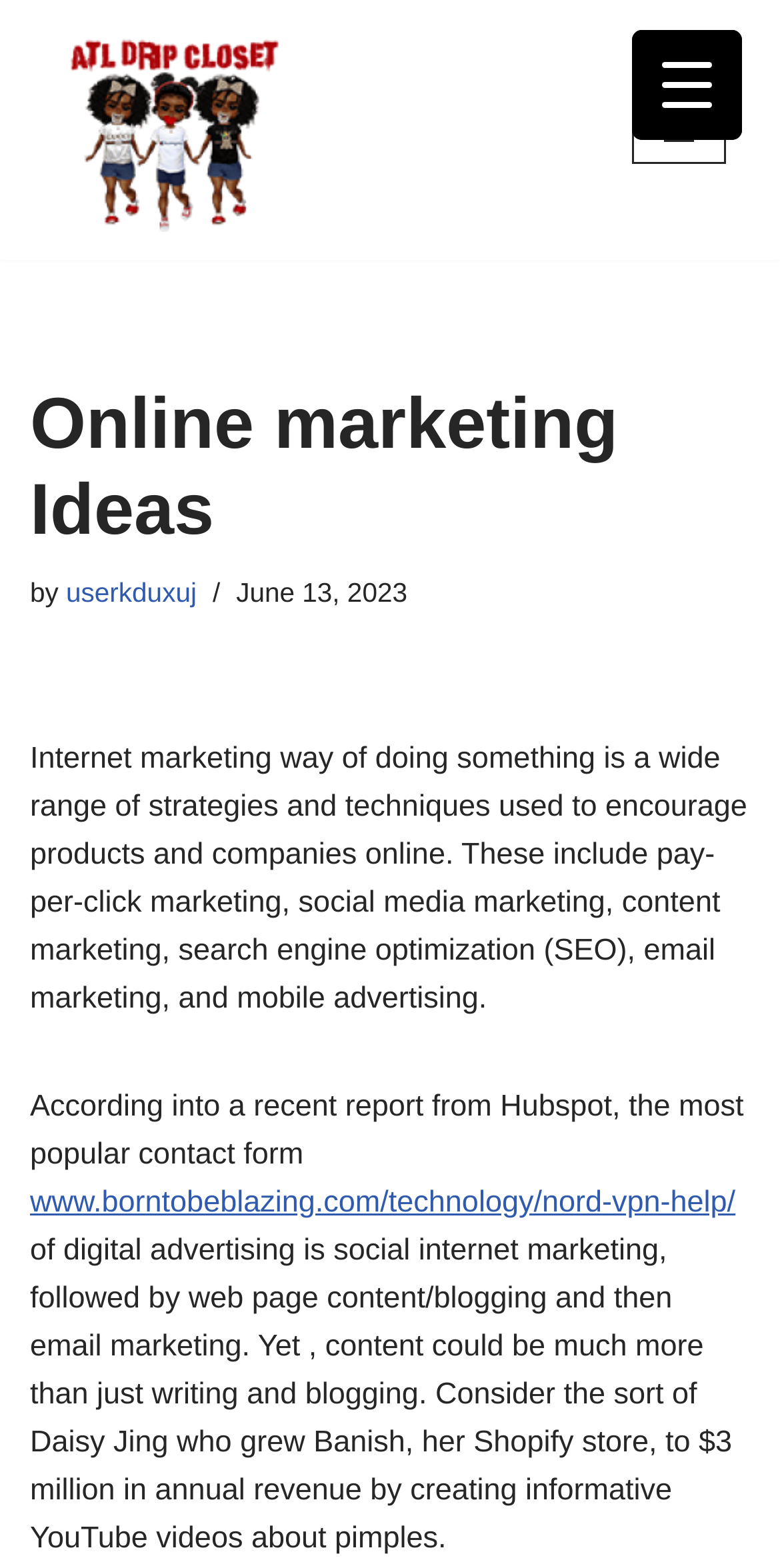What is the purpose of the link 'www.borntobeblazing.com/technology/nord-vpn-help/'?
Using the image, give a concise answer in the form of a single word or short phrase.

Nord VPN help